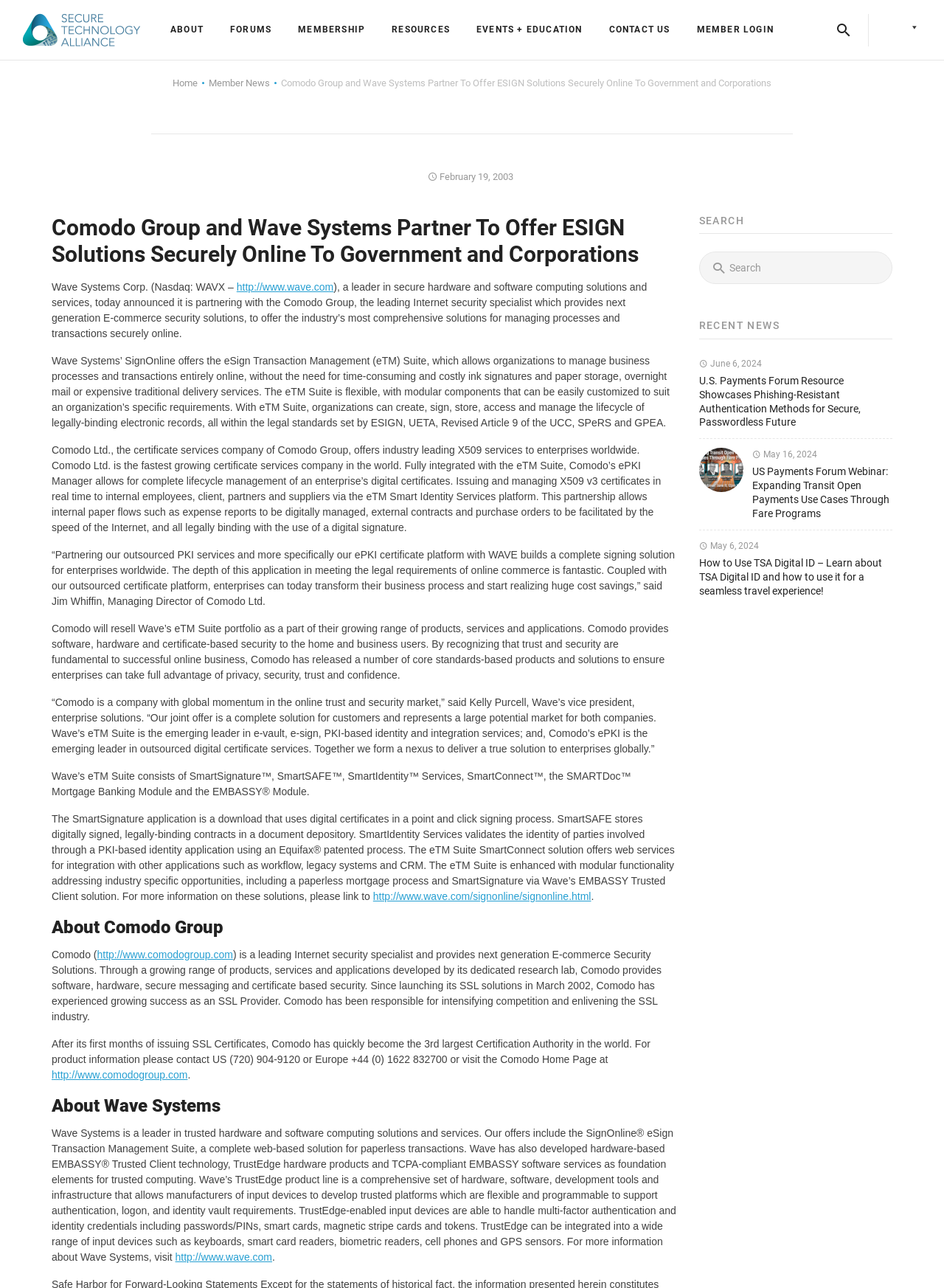Please find the bounding box coordinates of the element that needs to be clicked to perform the following instruction: "Learn about U.S. Payments Forum Resource". The bounding box coordinates should be four float numbers between 0 and 1, represented as [left, top, right, bottom].

[0.74, 0.29, 0.945, 0.334]